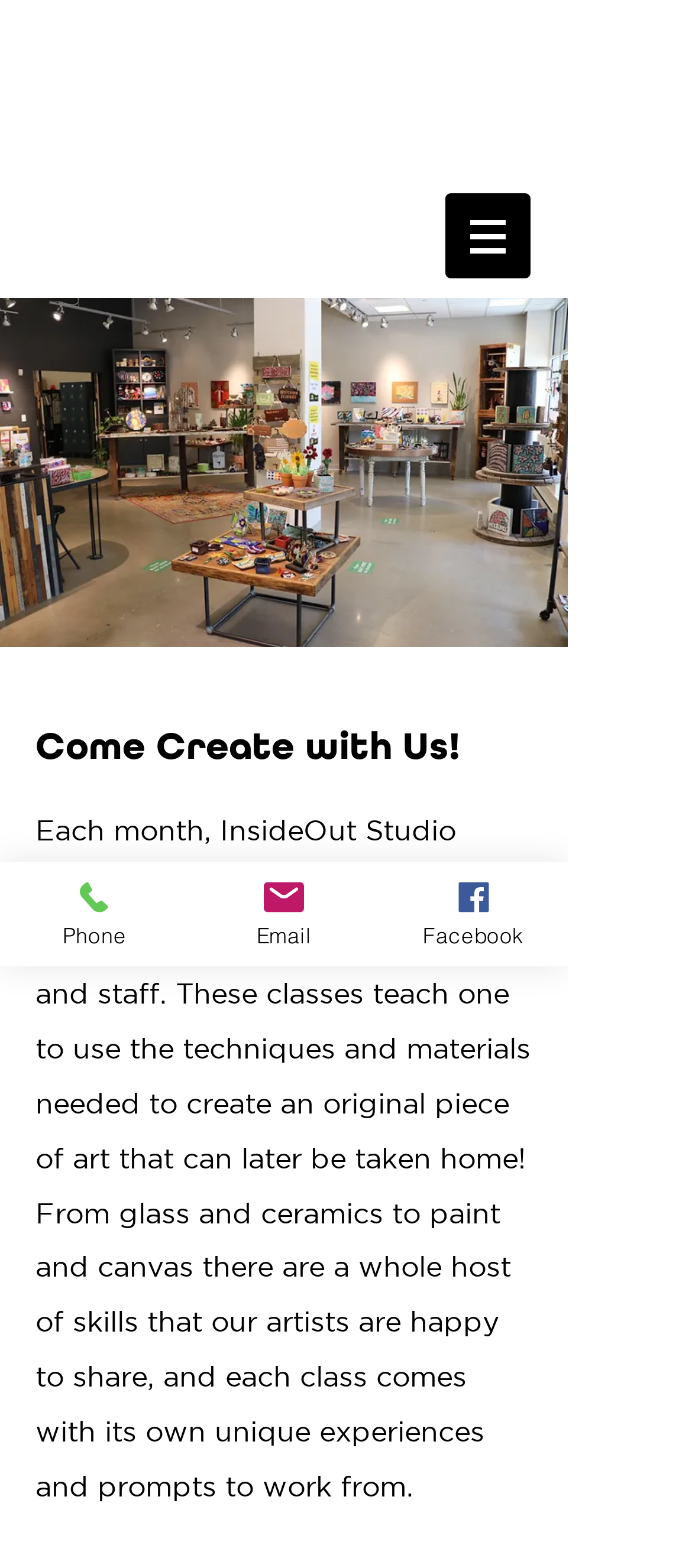From the webpage screenshot, predict the bounding box coordinates (top-left x, top-left y, bottom-right x, bottom-right y) for the UI element described here: Email

[0.274, 0.55, 0.547, 0.616]